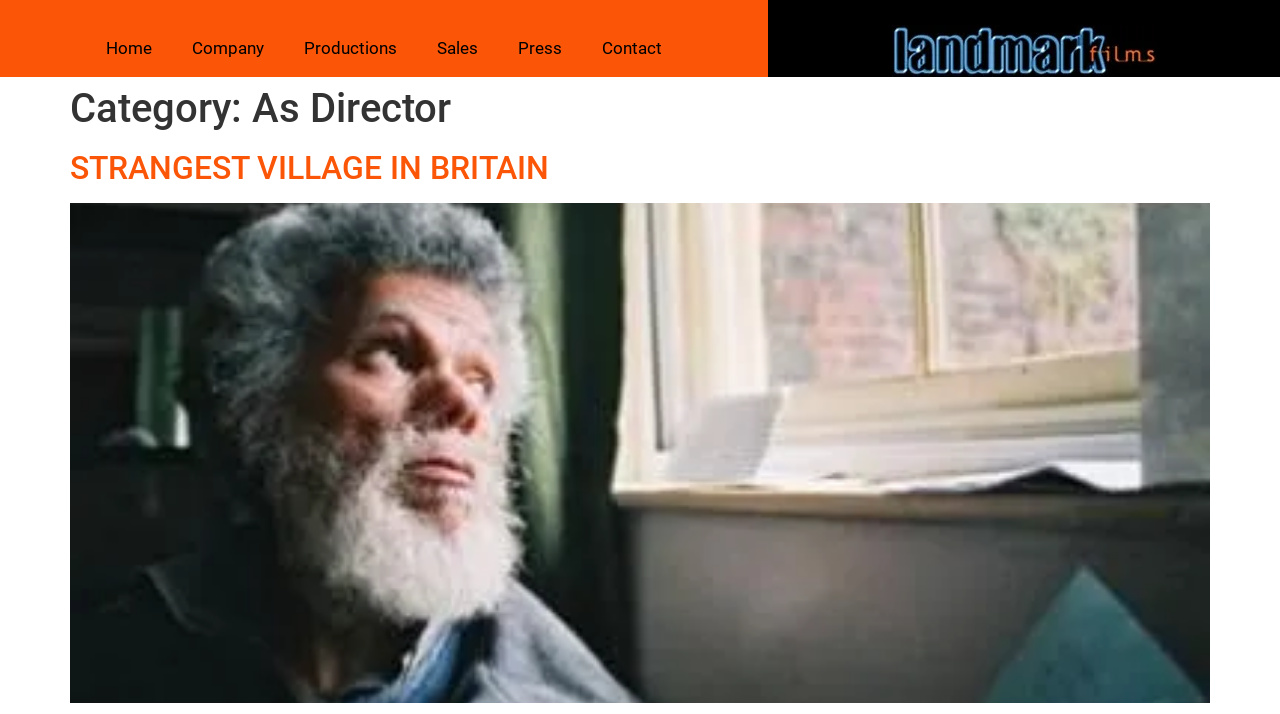Provide the bounding box coordinates of the HTML element this sentence describes: "STRANGEST VILLAGE IN BRITAIN".

[0.055, 0.209, 0.429, 0.262]